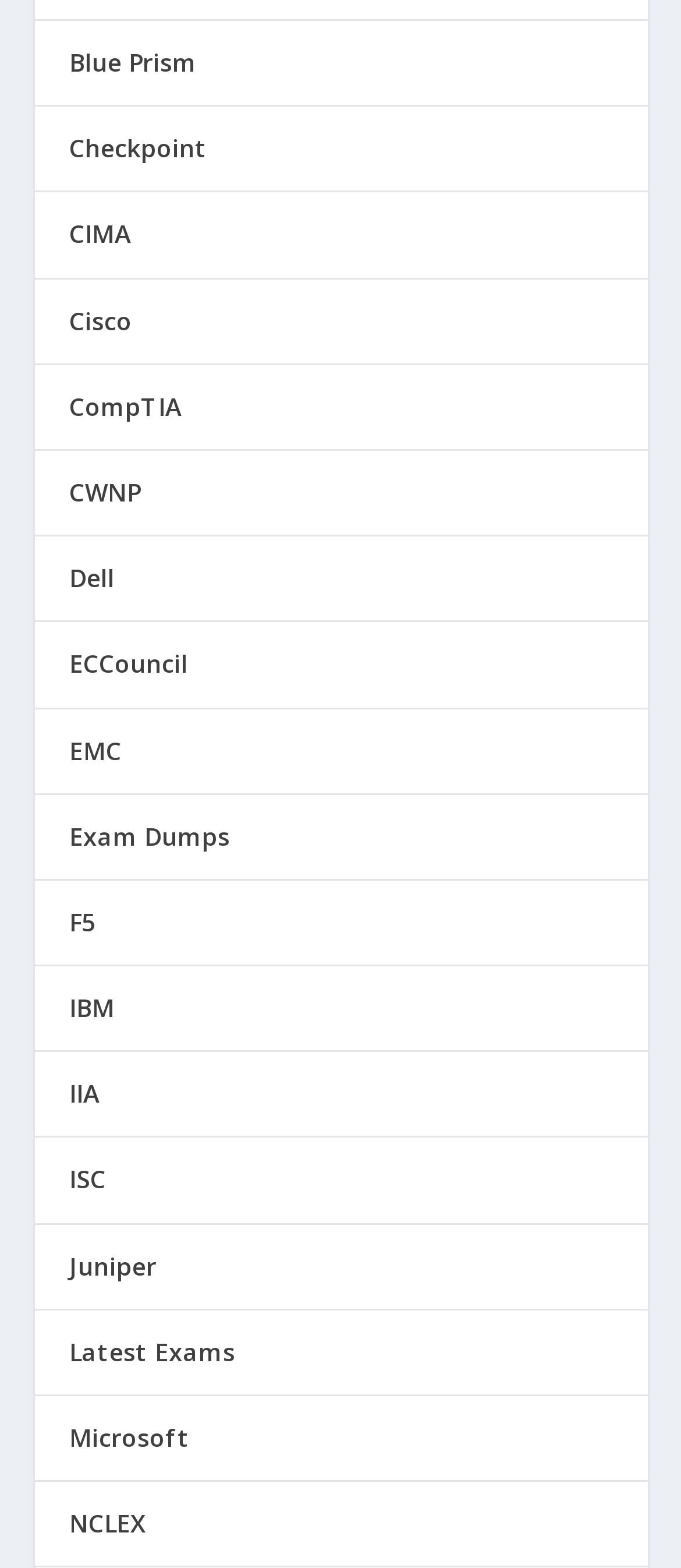Identify the bounding box for the element characterized by the following description: "Exam Dumps".

[0.101, 0.522, 0.337, 0.544]